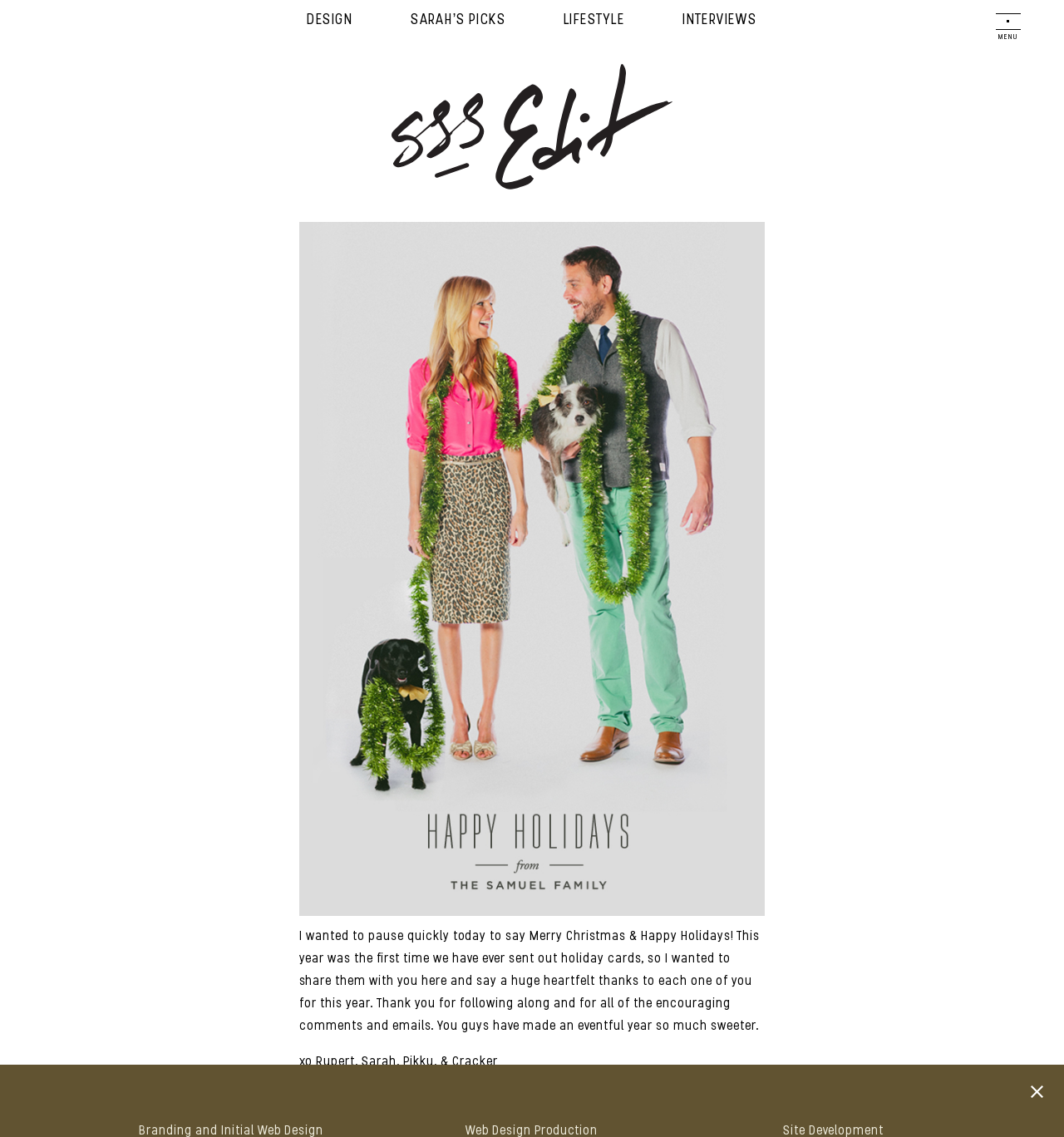How many people are mentioned in the holiday greeting?
From the image, respond with a single word or phrase.

4